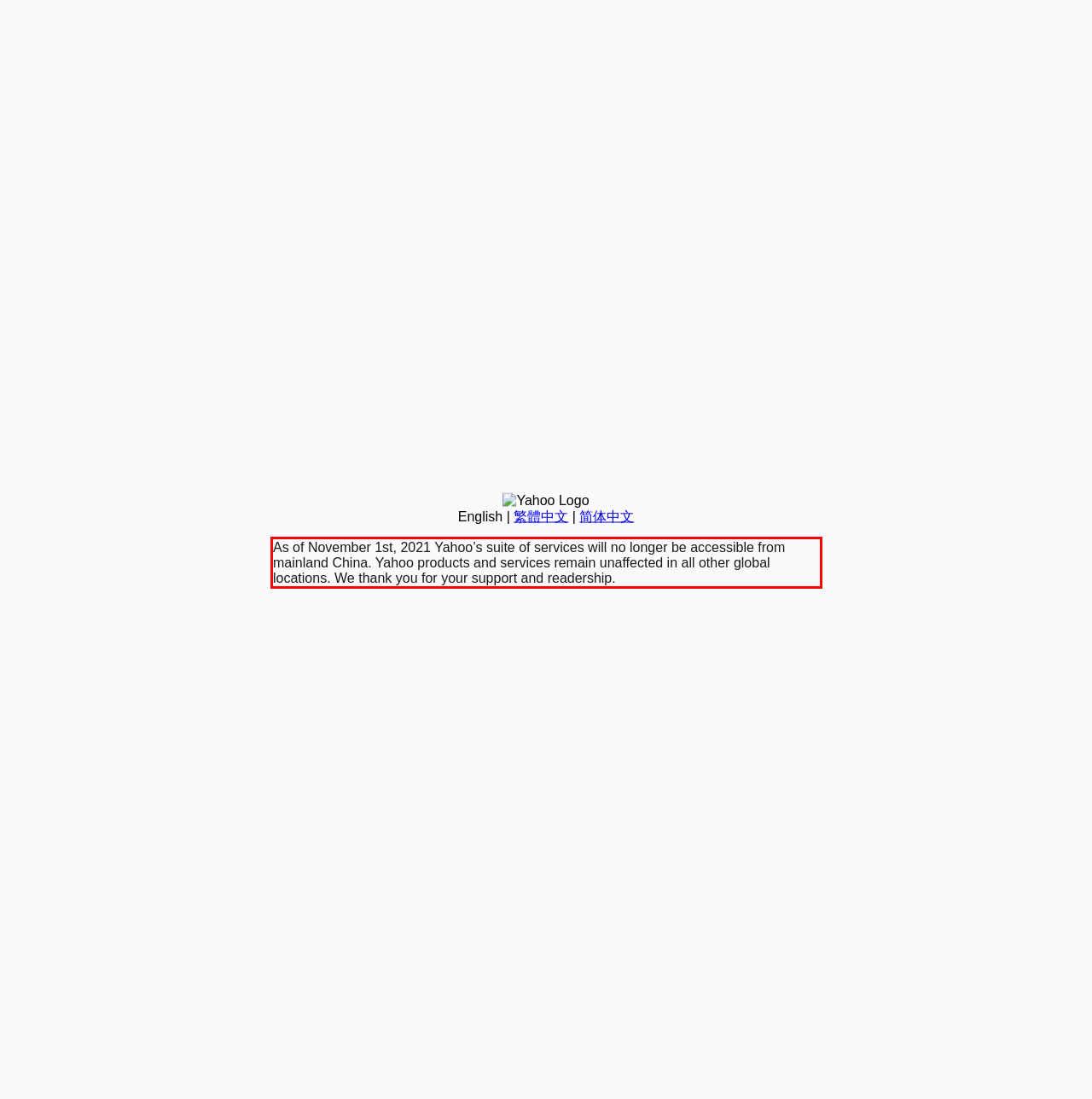By examining the provided screenshot of a webpage, recognize the text within the red bounding box and generate its text content.

As of November 1st, 2021 Yahoo’s suite of services will no longer be accessible from mainland China. Yahoo products and services remain unaffected in all other global locations. We thank you for your support and readership.